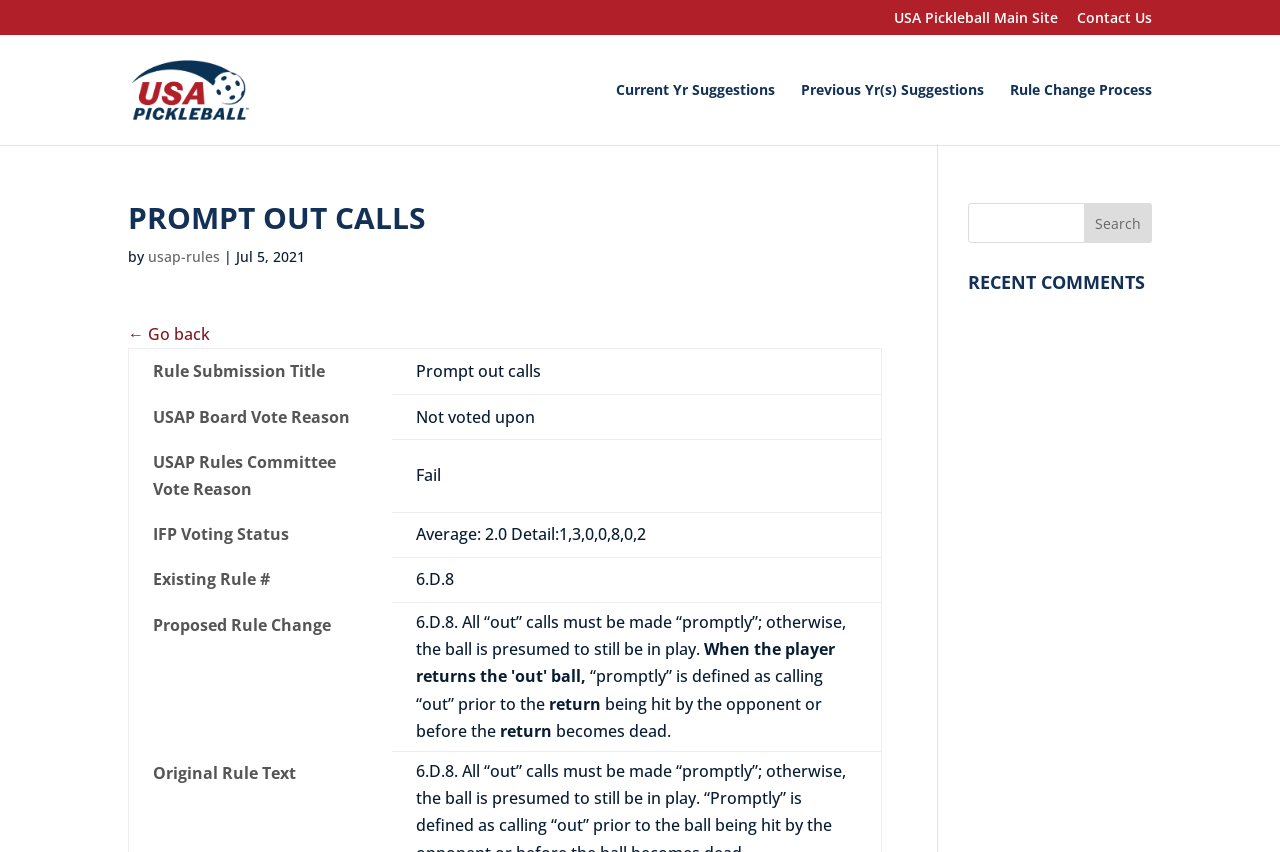What is the search button text?
Provide a detailed and well-explained answer to the question.

I looked at the search box and found that the button text is 'Search', which is located next to the search input field.